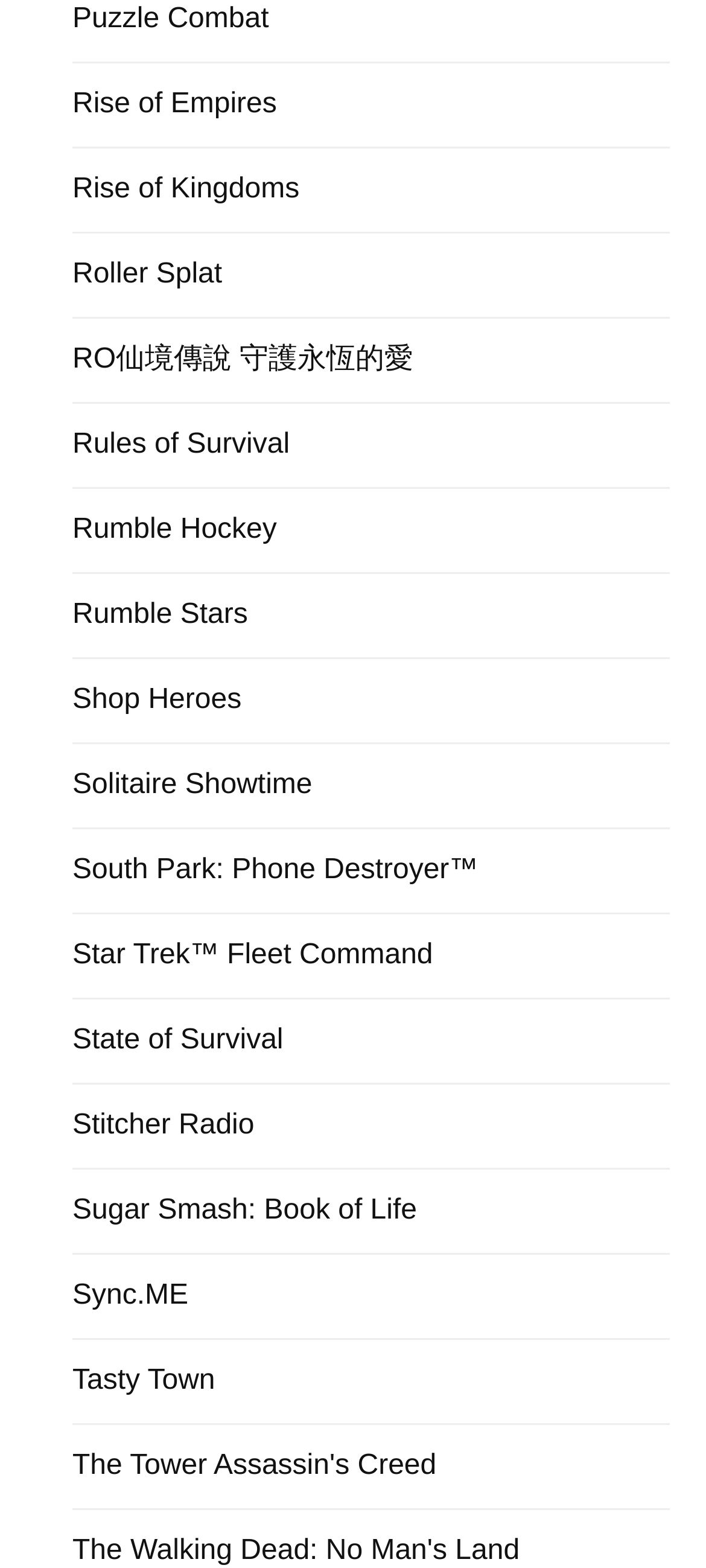Are the game links aligned vertically?
Please provide a comprehensive answer to the question based on the webpage screenshot.

By examining the x1 and x2 coordinates of the link elements, I found that they all have the same x1 and x2 values, which indicates that the game links are aligned vertically.